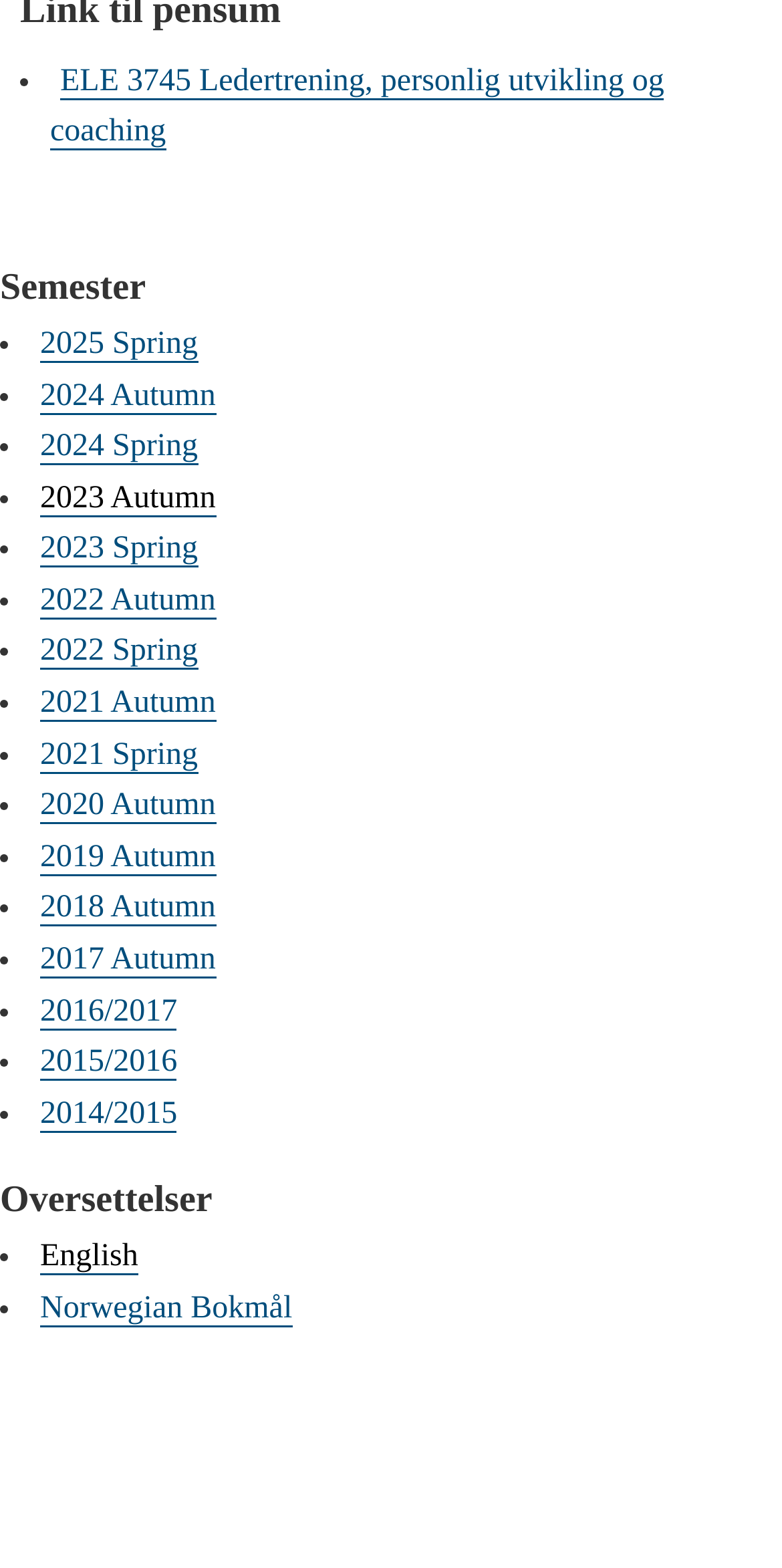How many autumn semesters are listed?
Using the image as a reference, answer the question in detail.

I counted the number of links containing the word 'Autumn' under the 'Semester' heading and found that there are 6 autumn semesters listed, specifically 2024 Autumn, 2023 Autumn, 2022 Autumn, 2021 Autumn, 2020 Autumn, and 2019 Autumn.